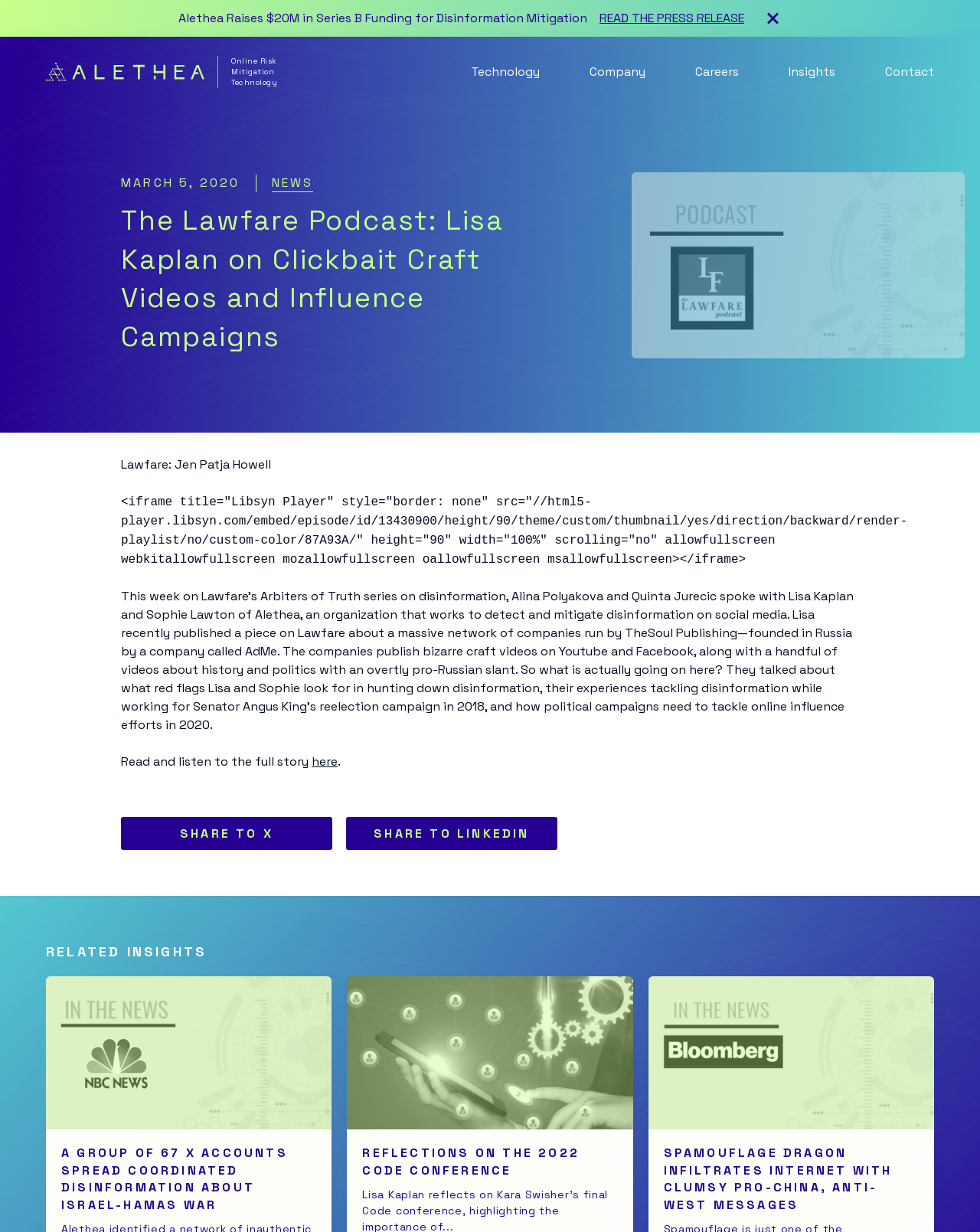Find the bounding box coordinates of the element's region that should be clicked in order to follow the given instruction: "Listen to the Lawfare Podcast". The coordinates should consist of four float numbers between 0 and 1, i.e., [left, top, right, bottom].

[0.123, 0.402, 0.926, 0.46]